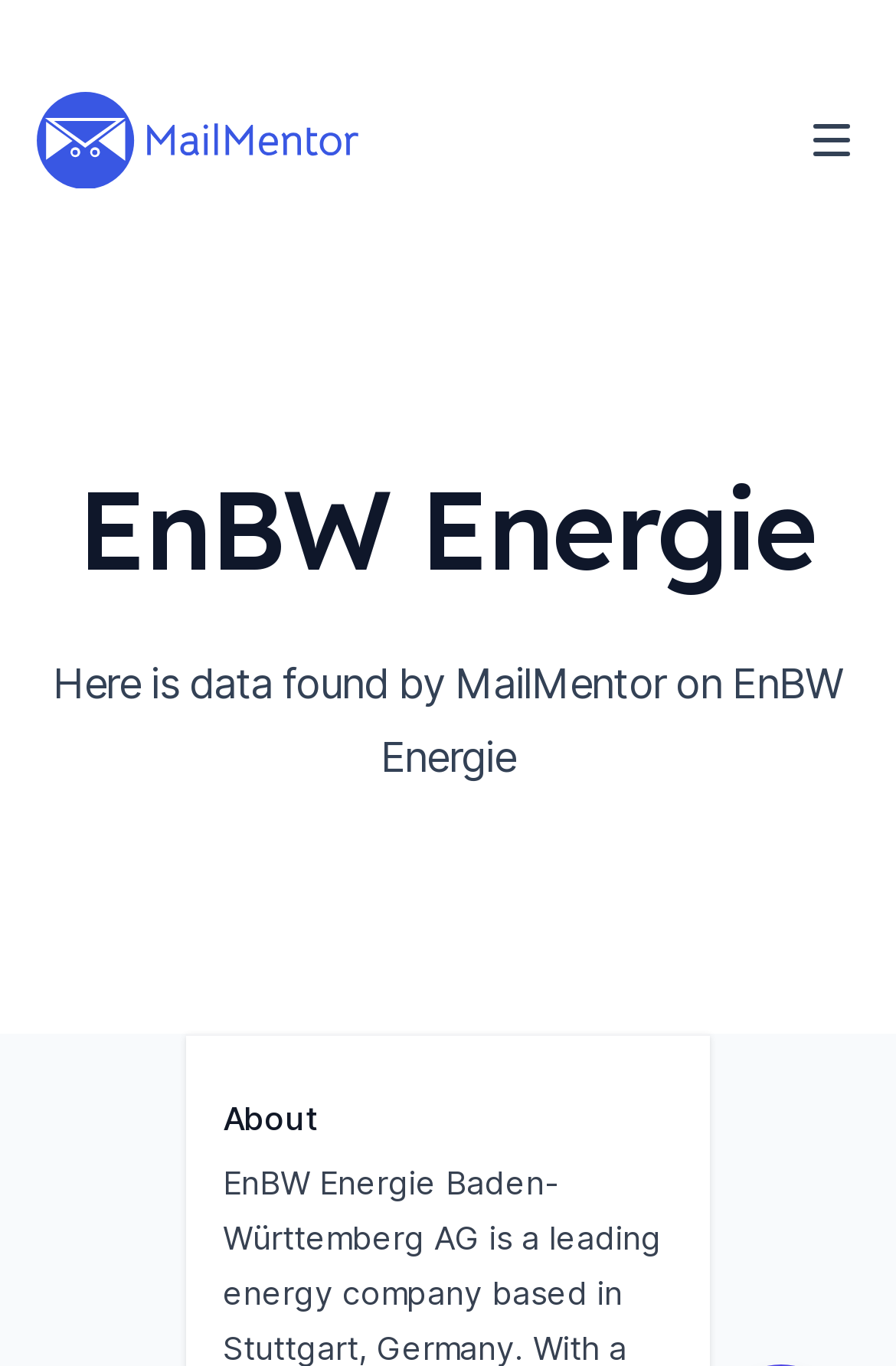Identify the bounding box for the described UI element. Provide the coordinates in (top-left x, top-left y, bottom-right x, bottom-right y) format with values ranging from 0 to 1: aria-label="Home"

[0.041, 0.067, 0.4, 0.139]